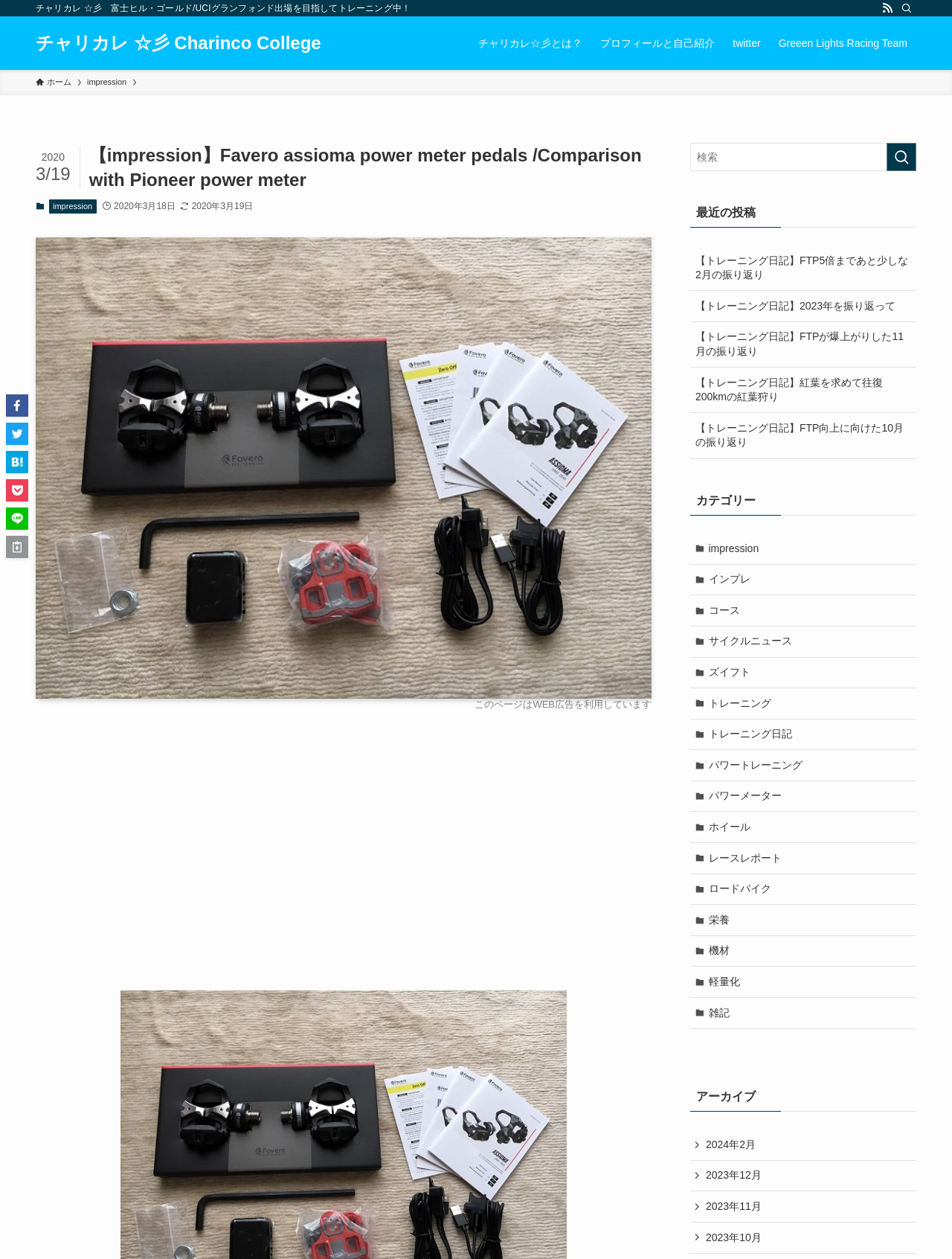What is the date of the latest article?
Please respond to the question with a detailed and informative answer.

The date of the latest article is found in the '公開日' section, which says '2020年3月18日'.